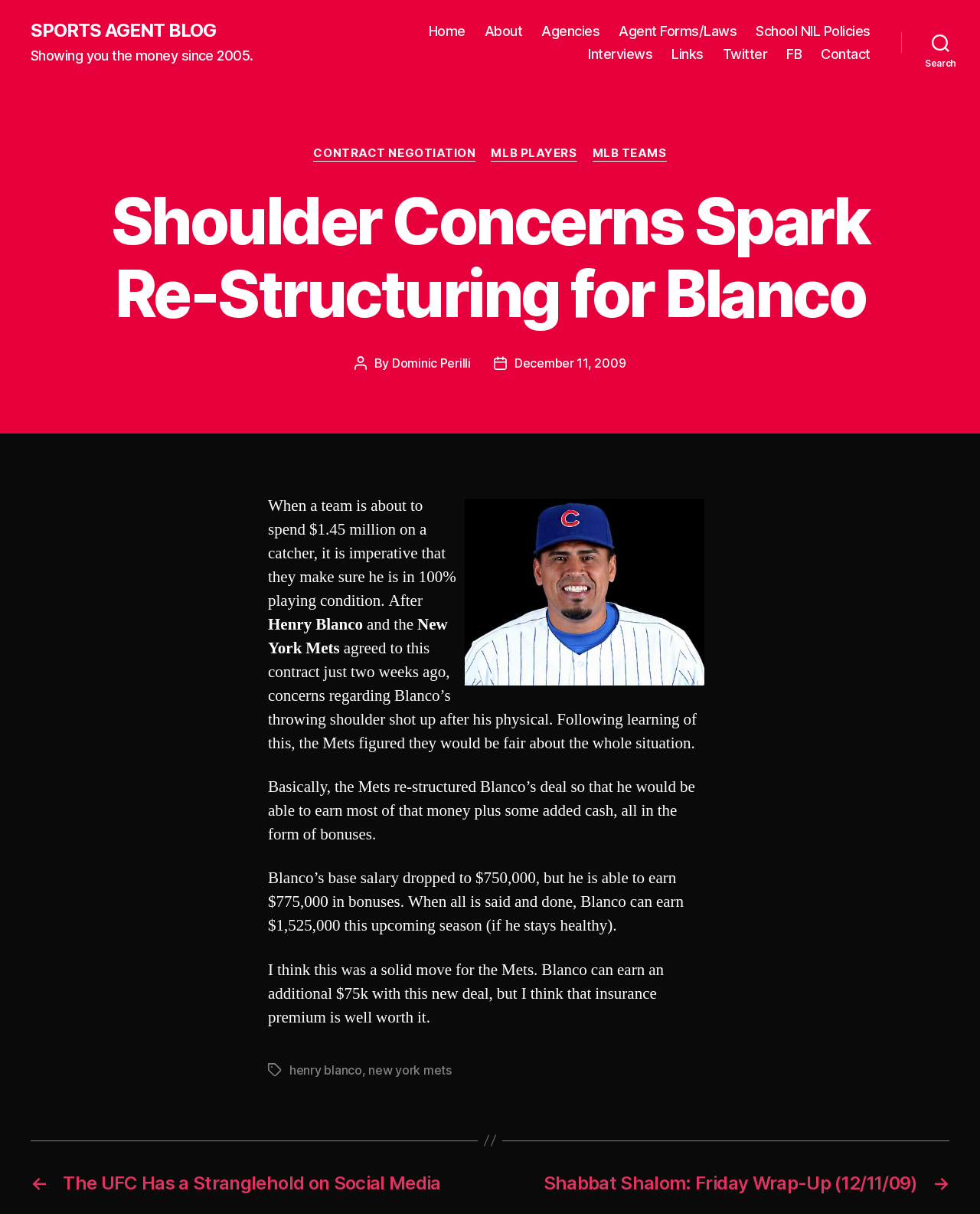Please identify the bounding box coordinates of the element that needs to be clicked to perform the following instruction: "Search for something".

[0.92, 0.021, 1.0, 0.049]